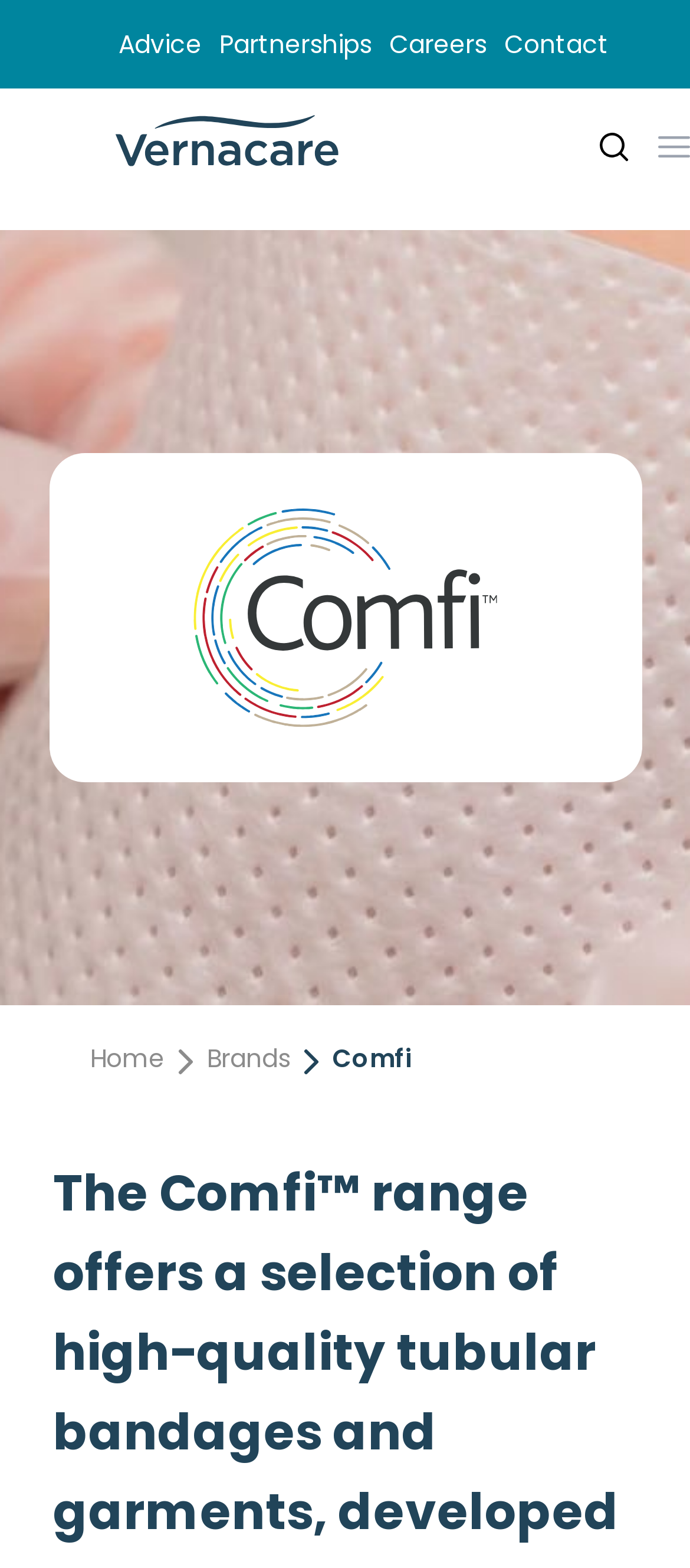What is the logo image located at?
Please provide a detailed and thorough answer to the question.

The image 'patentComponent.logo' has a bounding box with coordinates [0.28, 0.324, 0.72, 0.464], which suggests it is located at the top-left corner of the webpage.